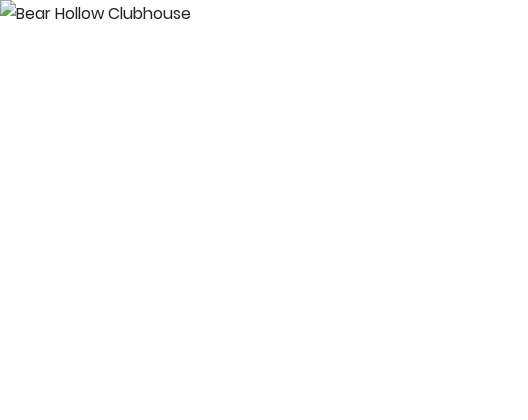Examine the screenshot and answer the question in as much detail as possible: What type of homes are available in the Bear Hollow community?

According to the caption, the Bear Hollow community consists of various types of homes, including townhomes, condominiums, and estate homes, catering to different lifestyles and preferences.